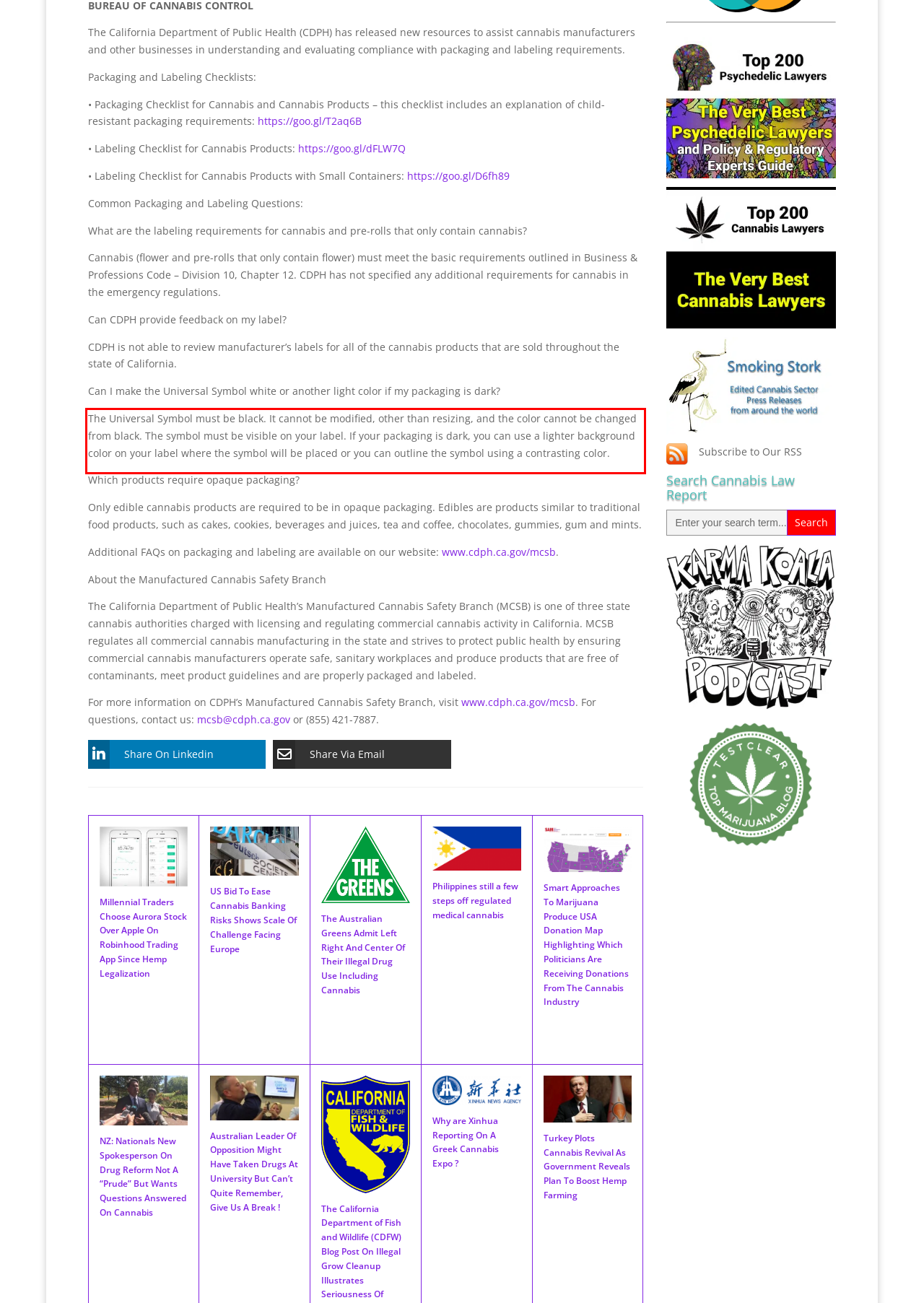You are presented with a webpage screenshot featuring a red bounding box. Perform OCR on the text inside the red bounding box and extract the content.

The Universal Symbol must be black. It cannot be modified, other than resizing, and the color cannot be changed from black. The symbol must be visible on your label. If your packaging is dark, you can use a lighter background color on your label where the symbol will be placed or you can outline the symbol using a contrasting color.